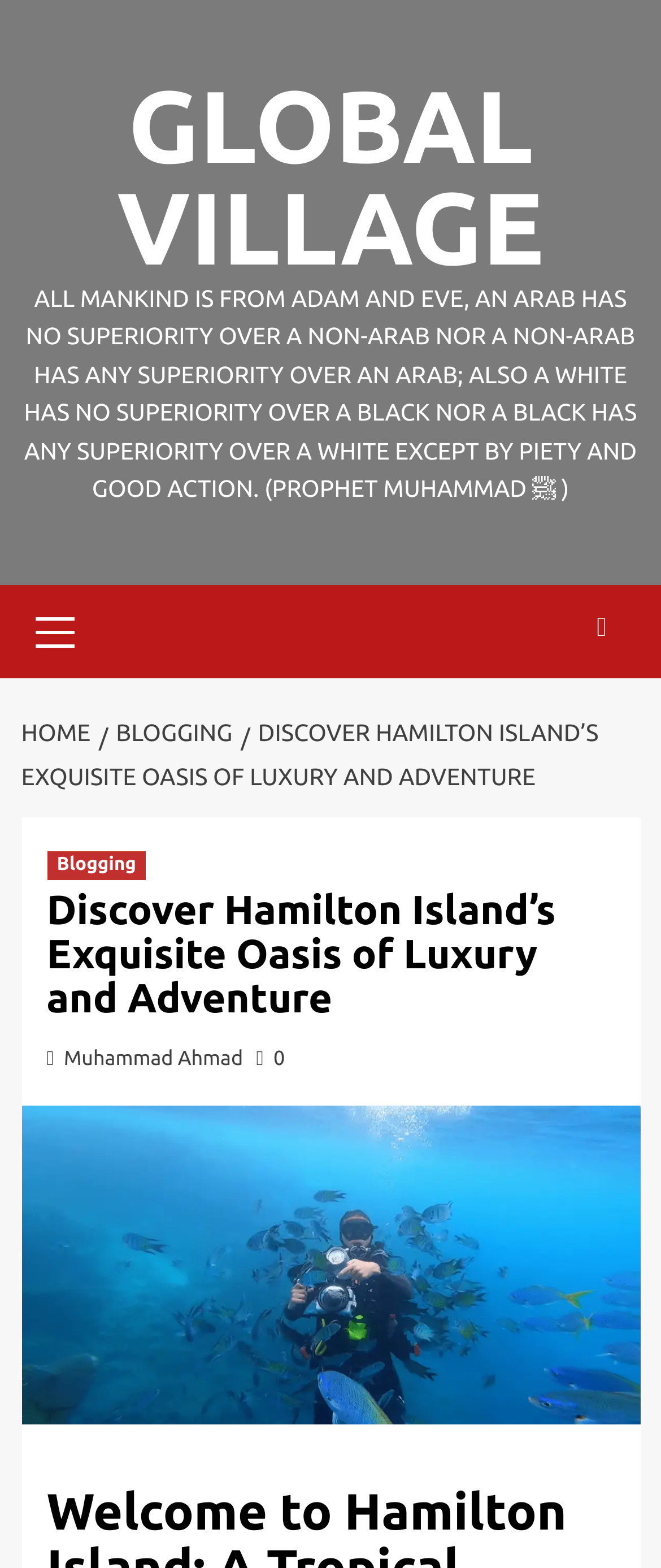What is the section above the 'Discover Hamilton Island’s Exquisite Oasis of Luxury and Adventure' header?
Please provide a comprehensive and detailed answer to the question.

The section above the 'Discover Hamilton Island’s Exquisite Oasis of Luxury and Adventure' header is the breadcrumbs navigation, which shows the user's current location within the website's hierarchy.